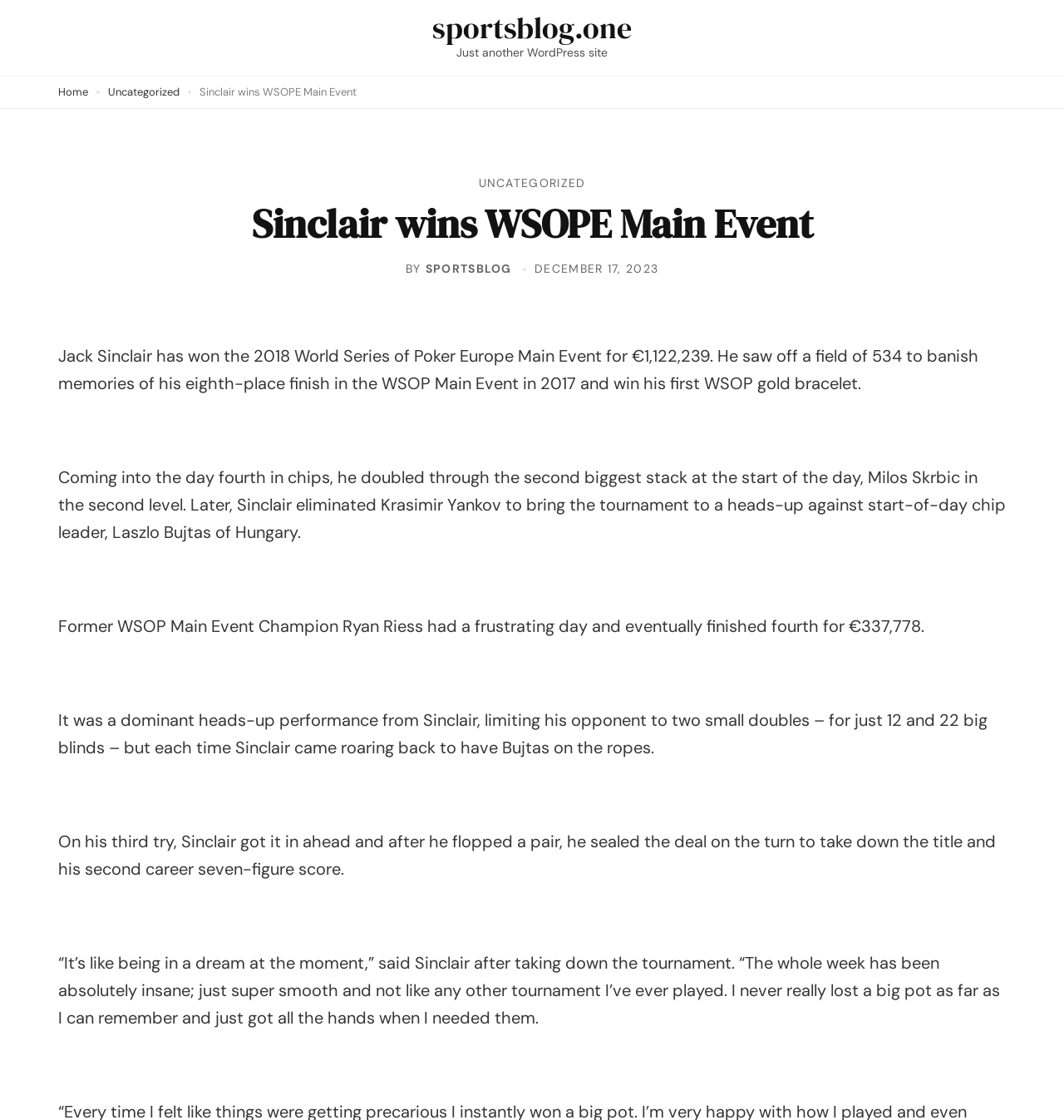Determine the main headline from the webpage and extract its text.

Sinclair wins WSOPE Main Event